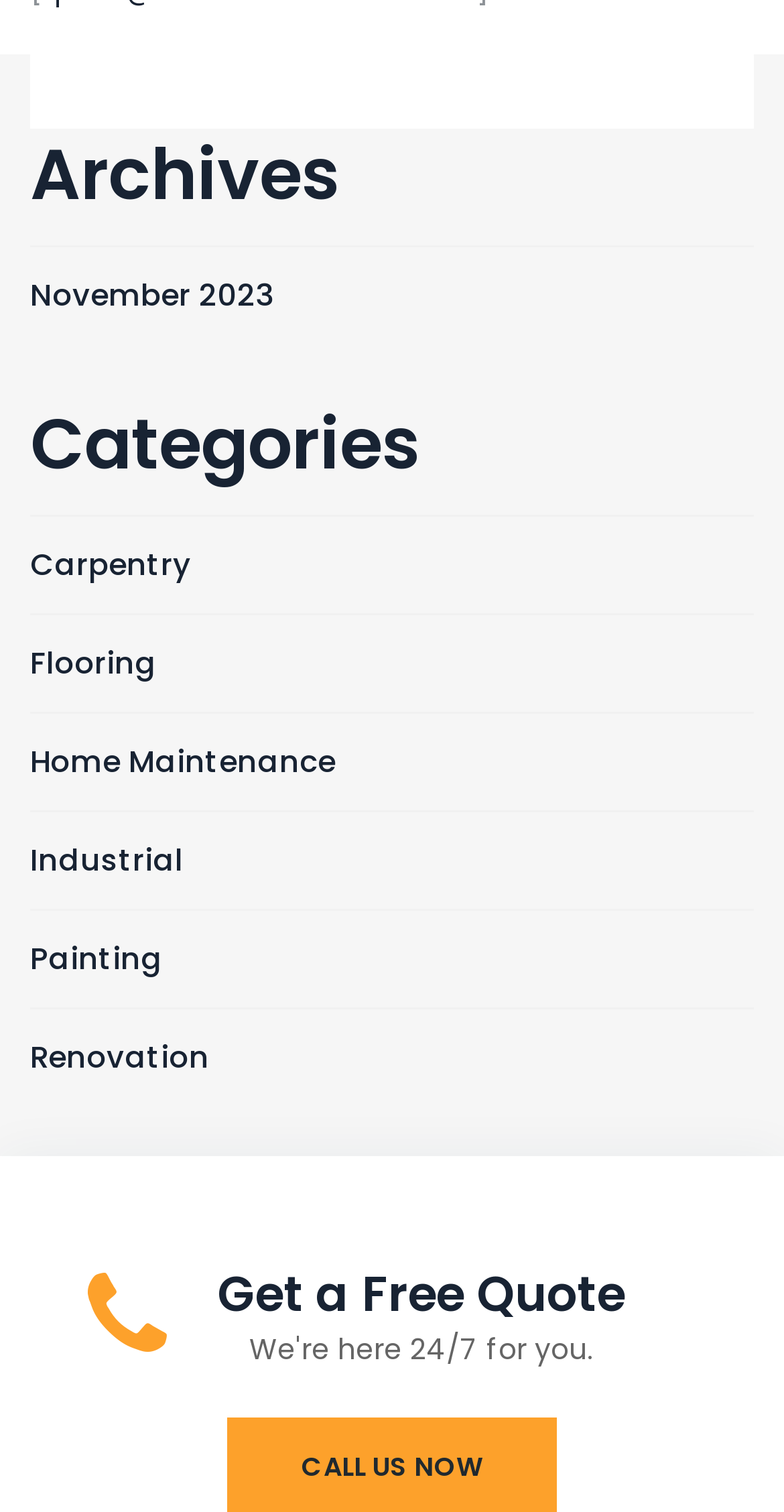How many links are under the 'Archives' section?
Please elaborate on the answer to the question with detailed information.

The number of links under the 'Archives' section can be determined by counting the links, which is only 'November 2023', totaling 1 link.